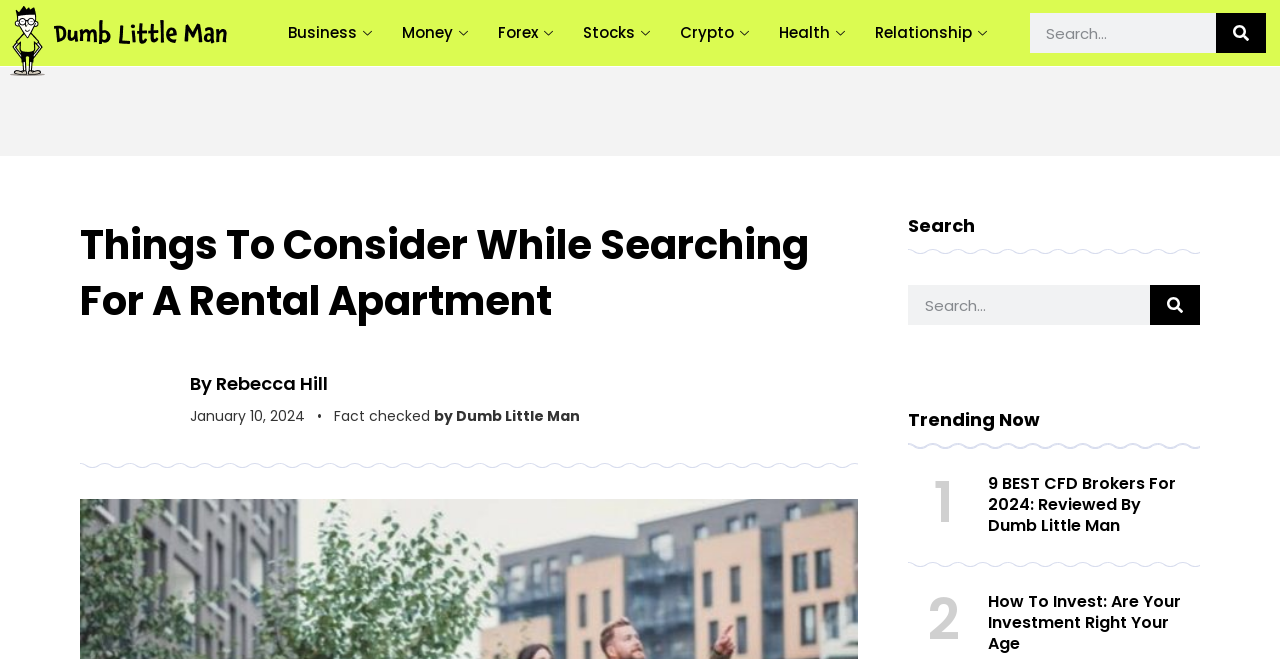Describe all the key features and sections of the webpage thoroughly.

This webpage is a guide for individuals searching for a rental apartment, providing essential reminders before starting the apartment hunt. At the top center of the page, there is an advertisement iframe. Below the advertisement, there are six links to different categories, including Business, Money, Forex, Stocks, Crypto, and Health, which are evenly spaced and aligned horizontally.

On the top right side of the page, there is a search bar with a search button and a small magnifying glass icon. Below the search bar, there is a heading that reads "Things To Consider While Searching For A Rental Apartment" in a larger font size. 

Underneath the heading, there is a subheading that indicates the article is written by Rebecca Hill, followed by the publication date and a fact-checked label. The author's name and publication information are aligned to the left.

On the right side of the page, there is a section with a heading that reads "Search" and a search bar with a search button, similar to the one at the top right. Below the search section, there is a heading that reads "Trending Now". 

Under the "Trending Now" section, there are two article headings with links, "9 BEST CFD Brokers For 2024: Reviewed By Dumb Little Man" and "How To Invest: Are Your Investment Right Your Age", which are stacked vertically.